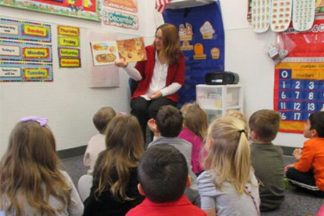Provide a thorough description of the image.

In a vibrant classroom setting, a teacher engages a group of attentive young students seated on the floor. The teacher, clad in a stylish red blazer over a white top, holds an illustrated book, capturing the children's interest as she reads aloud. The students, a mix of boys and girls with varying hairstyles and clothing colors, are focused on the story, sitting cross-legged and leaning forward in anticipation. The room is adorned with educational posters and materials, including a colorful calendar and various labels on the walls that enhance the learning environment. This scene captures the essence of early childhood education, emphasizing interaction, reading, and a nurturing atmosphere.